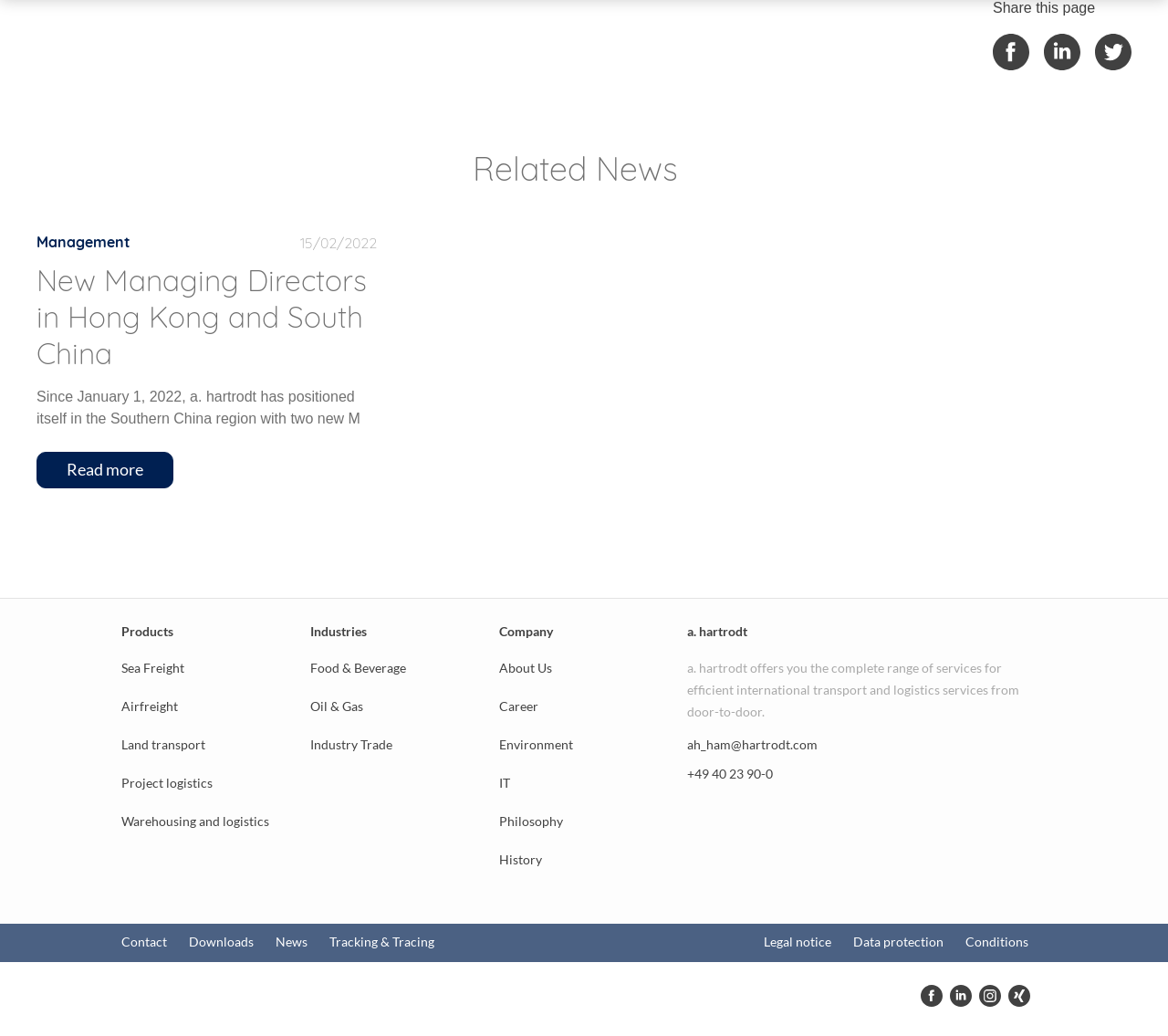Please determine the bounding box coordinates of the element's region to click for the following instruction: "Read more about New Managing Directors in Hong Kong and South China".

[0.031, 0.436, 0.148, 0.471]